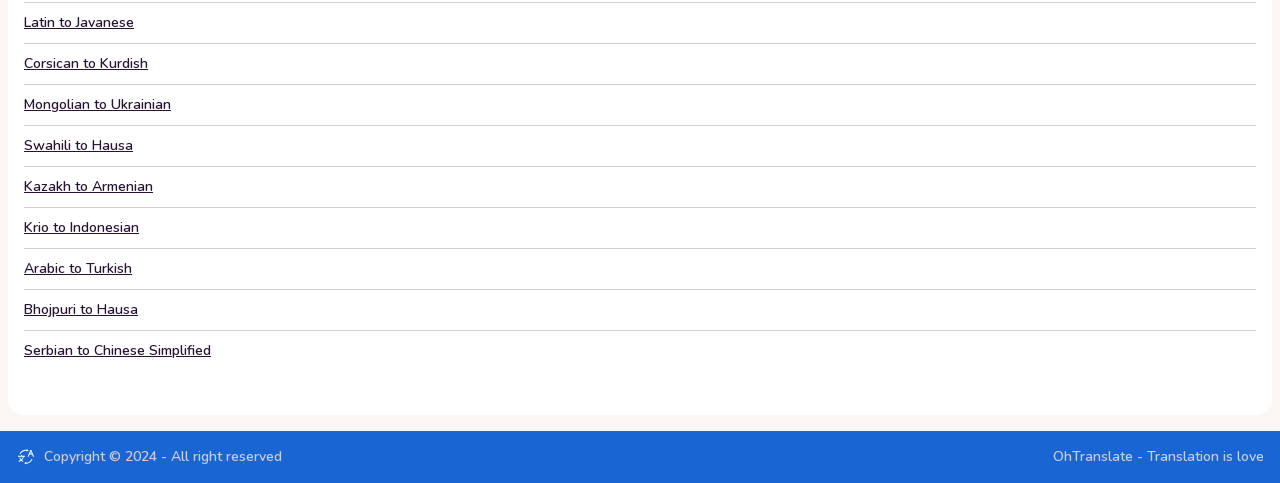What is the copyright year of this webpage?
Please utilize the information in the image to give a detailed response to the question.

I can find the copyright information at the bottom of the webpage, which includes the year '2024'. This indicates that the webpage's content is copyrighted until 2024.